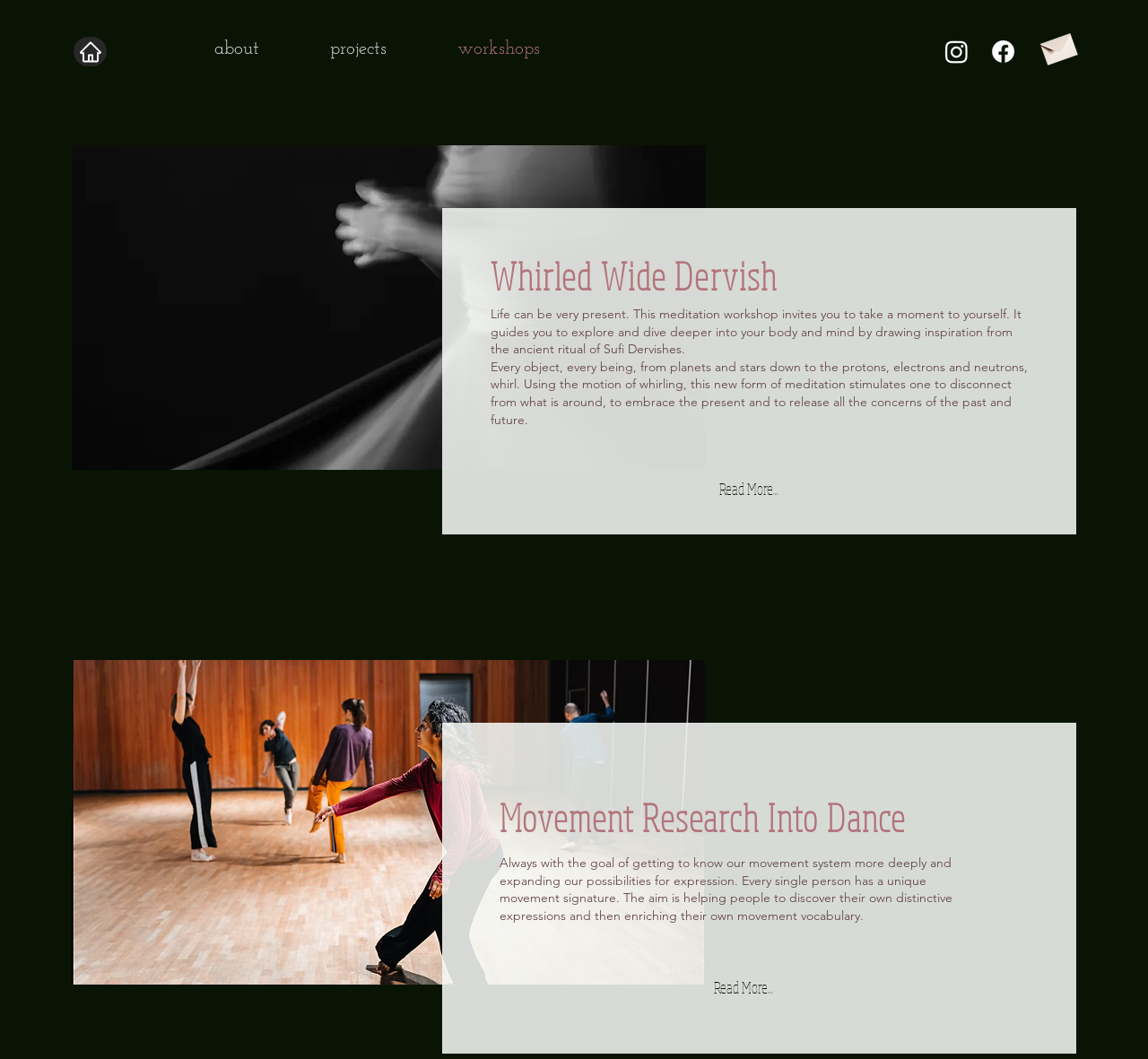Generate a comprehensive description of the contents of the webpage.

The webpage is about Işıl Bıçakçı's workshops. At the top left, there is a "Home" link. On the top right, there is a list of social media links, including "Instagram" and "Facebook", each accompanied by an icon. Next to the social media list, there is an "Envelope" icon.

Below the top section, there is a large image taking up most of the width of the page. Above the image, there is a heading "Whirled Wide Dervish" and a paragraph of text describing a meditation workshop that guides participants to explore their body and mind. Below the image, there is another paragraph of text explaining the concept of whirling as a form of meditation.

To the right of the image, there is a "Read More..." link. Below the image, there is another image, and above it, there is a heading "Movement Research Into Dance" and a paragraph of text describing the goal of getting to know one's movement system and expanding expression possibilities.

At the bottom of the page, there is a navigation menu with links to "about", "projects", and "workshops".